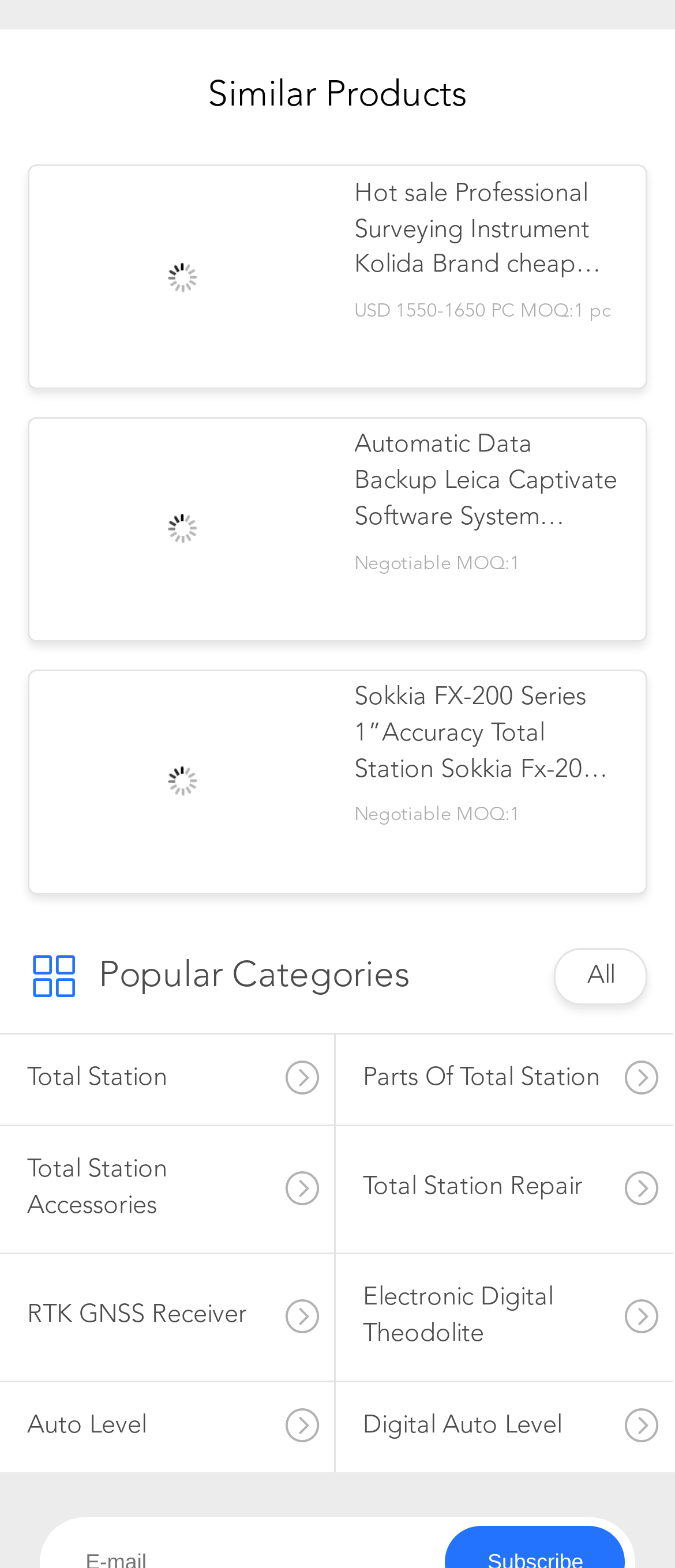Please provide a detailed answer to the question below based on the screenshot: 
What is the category of the products shown?

The webpage displays a list of products with images, prices, and descriptions. The products are categorized under 'Similar Products' and have links to their details. The category of these products can be inferred from the product names and descriptions, which all relate to Total Station surveying instruments.